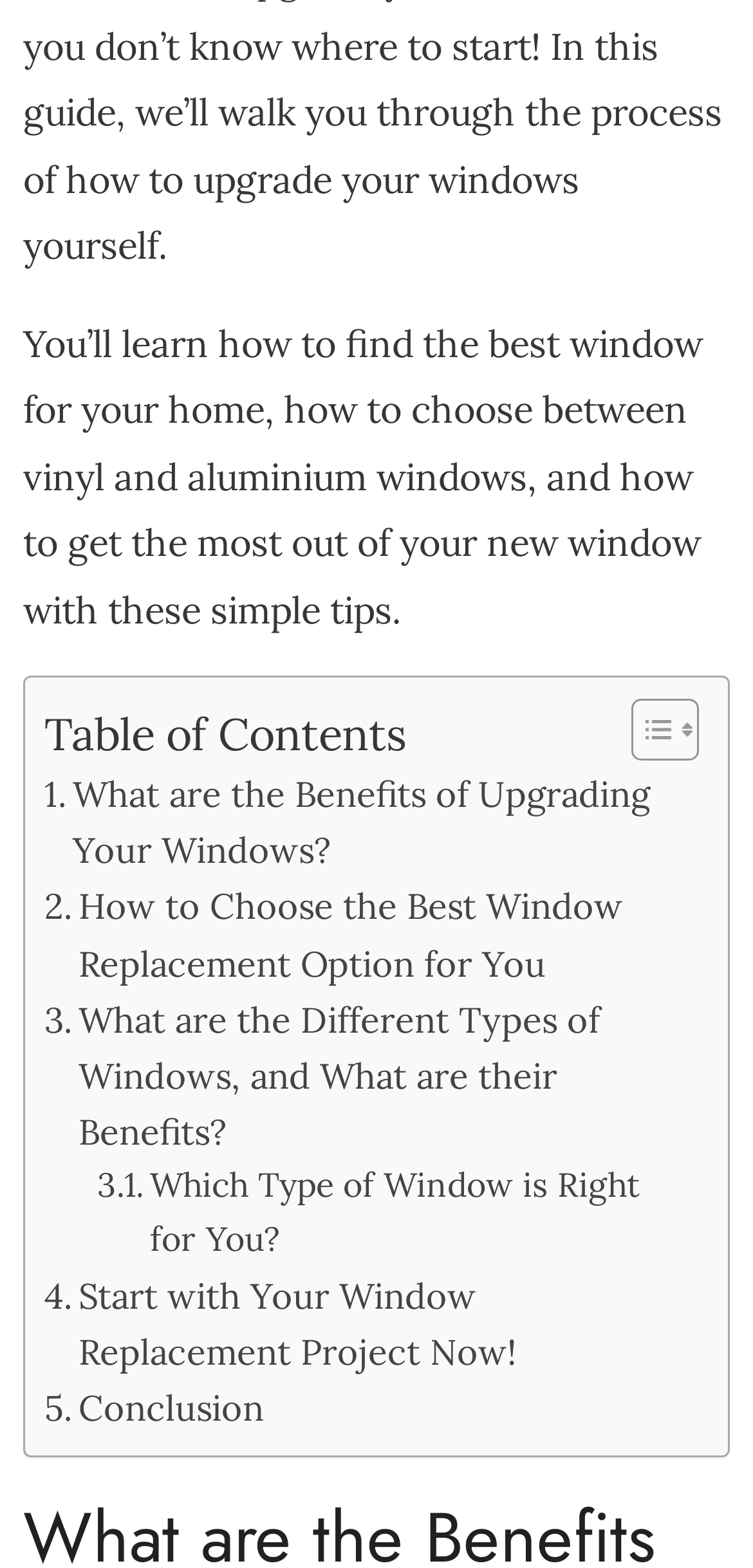Respond with a single word or phrase to the following question:
What is the purpose of the toggle button?

Toggle table of content